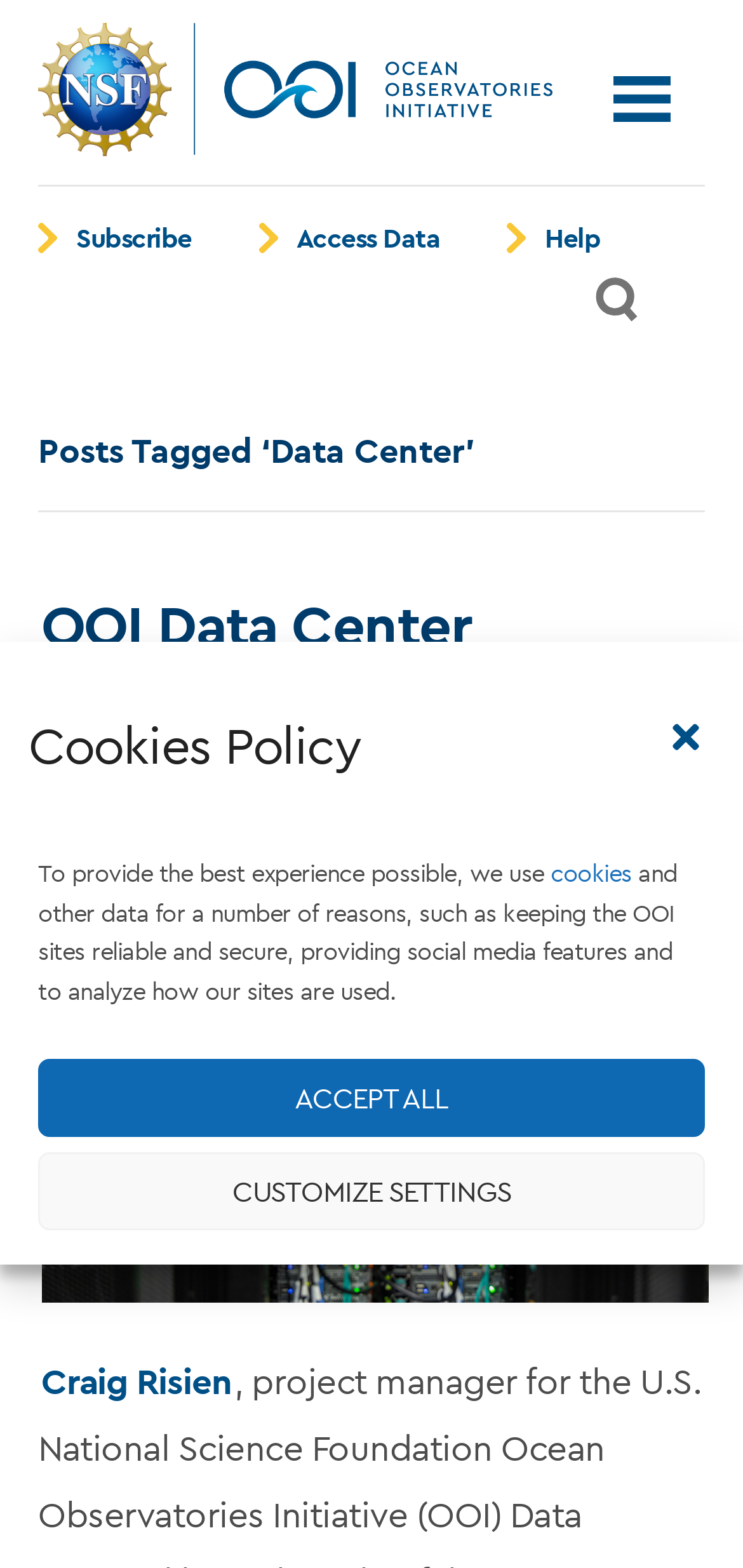Please determine the bounding box coordinates of the element to click on in order to accomplish the following task: "Click the Ocean Observatories Initiative logo". Ensure the coordinates are four float numbers ranging from 0 to 1, i.e., [left, top, right, bottom].

[0.051, 0.015, 0.744, 0.1]